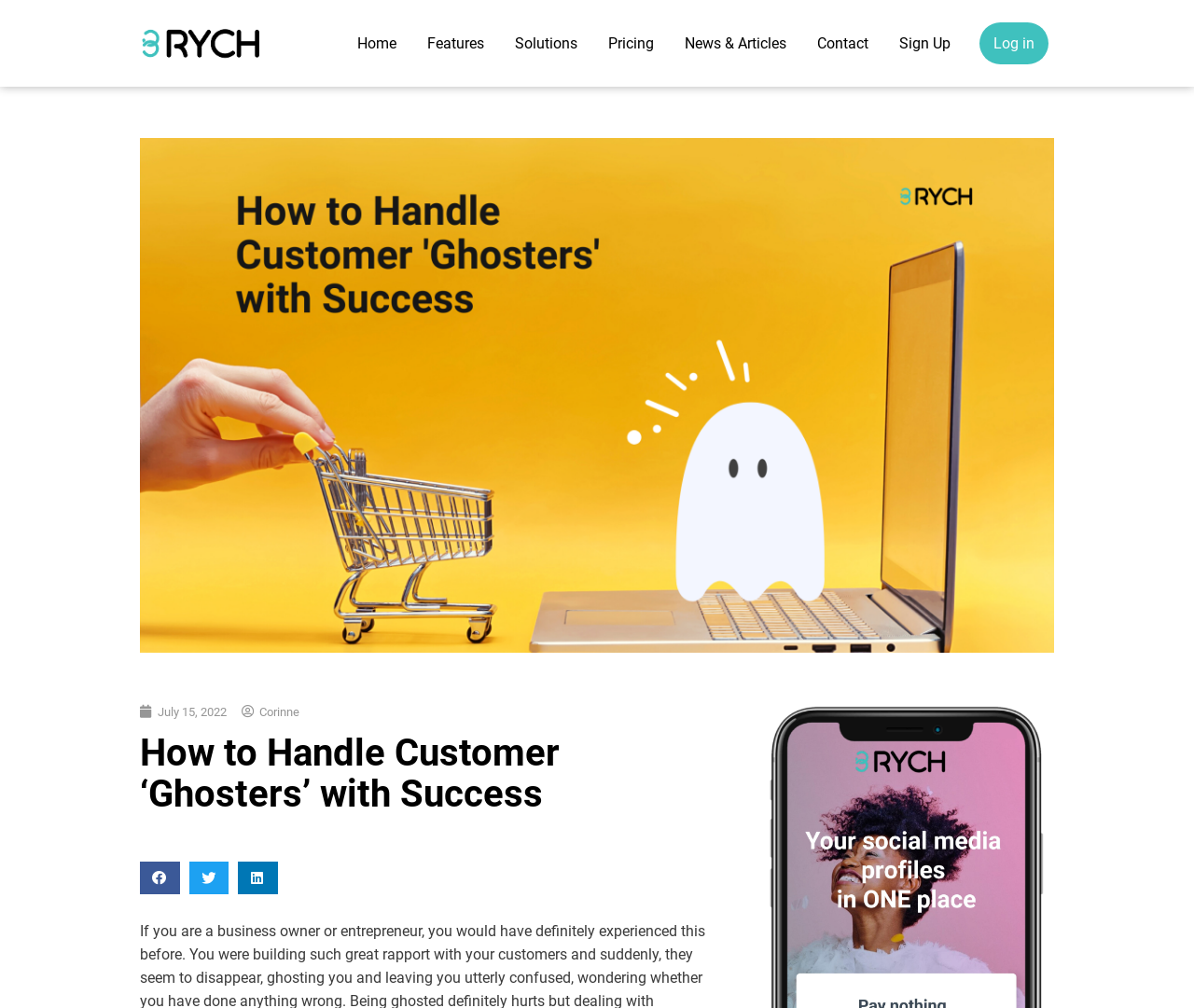Given the element description July 15, 2022, specify the bounding box coordinates of the corresponding UI element in the format (top-left x, top-left y, bottom-right x, bottom-right y). All values must be between 0 and 1.

[0.117, 0.694, 0.19, 0.717]